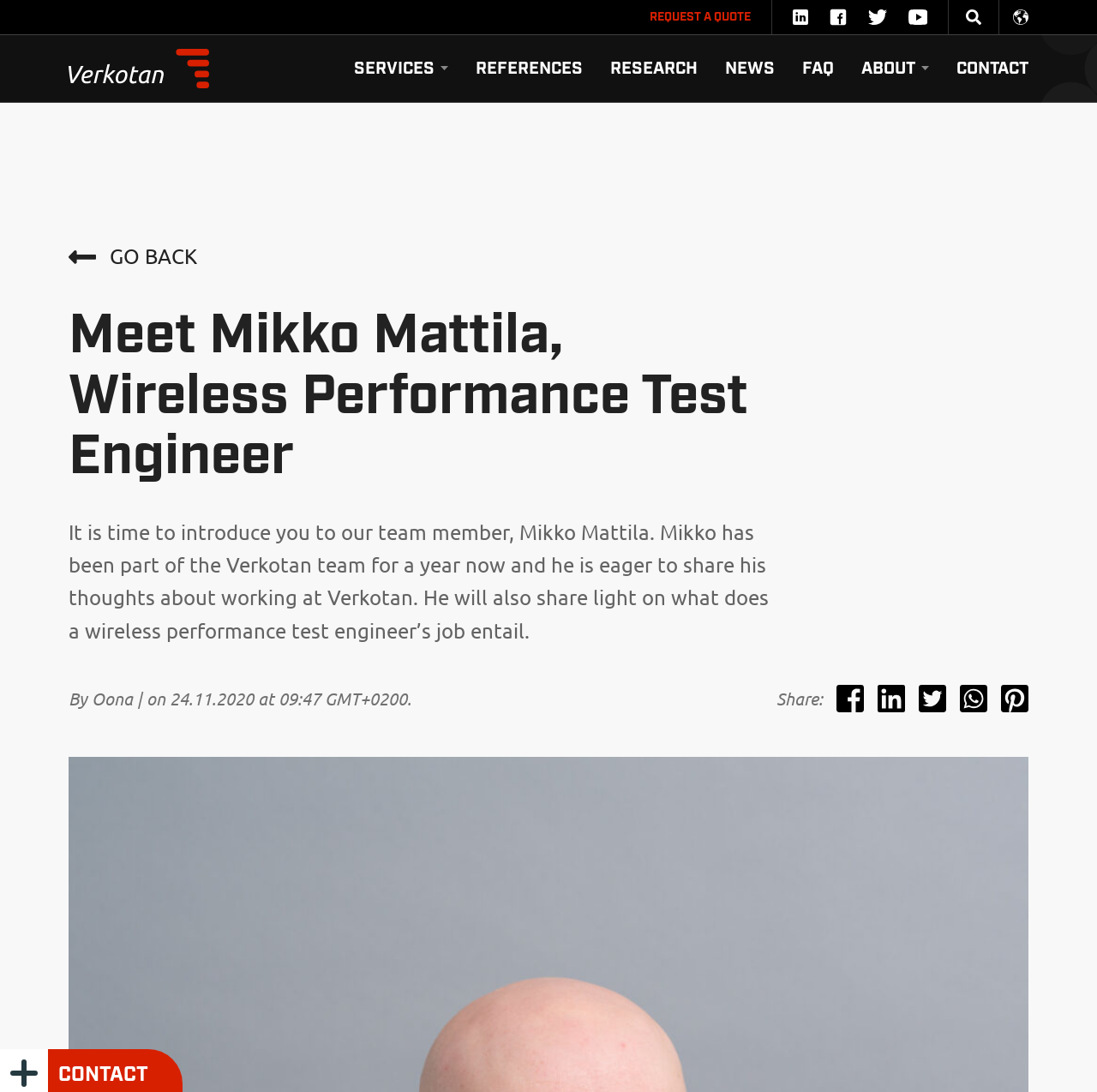Please specify the bounding box coordinates of the clickable region necessary for completing the following instruction: "Click the 'Request a quote' link". The coordinates must consist of four float numbers between 0 and 1, i.e., [left, top, right, bottom].

[0.583, 0.003, 0.694, 0.028]